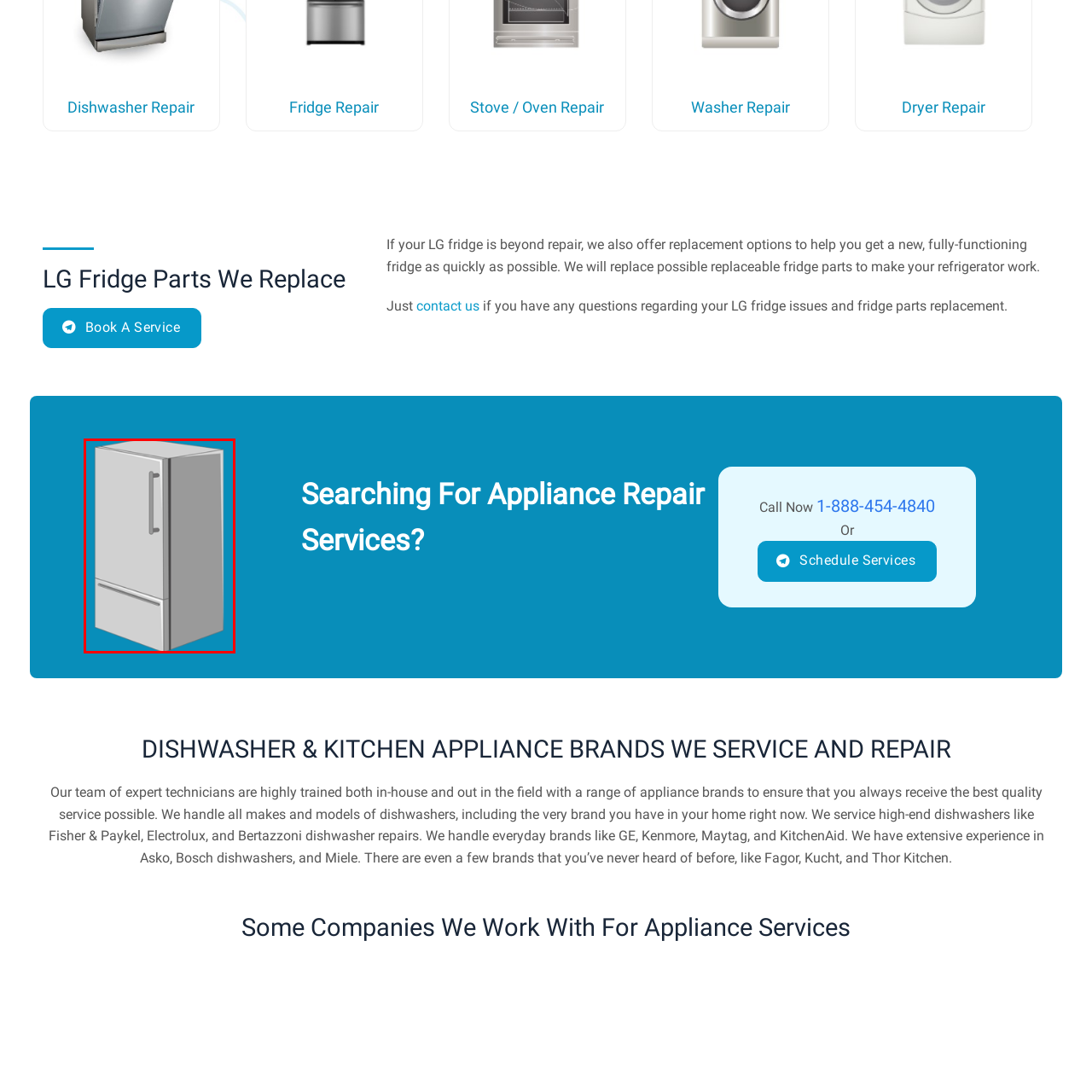Provide an in-depth description of the image within the red bounding box.

The image features a sleek and modern refrigerator, illustrated in a minimalist style against a vibrant blue background. The refrigerator showcases a traditional two-door design, with the main compartment above and a pull-out freezer drawer below. The surface appears smooth and metallic, reflecting a contemporary aesthetic that fits well in any kitchen setting. This visual accompanies the content regarding LG fridge repair services, providing context for potential customers seeking assistance with their appliances. The accompanying text emphasizes options for replacement parts and the availability of service to ensure their refrigerators remain fully functional.